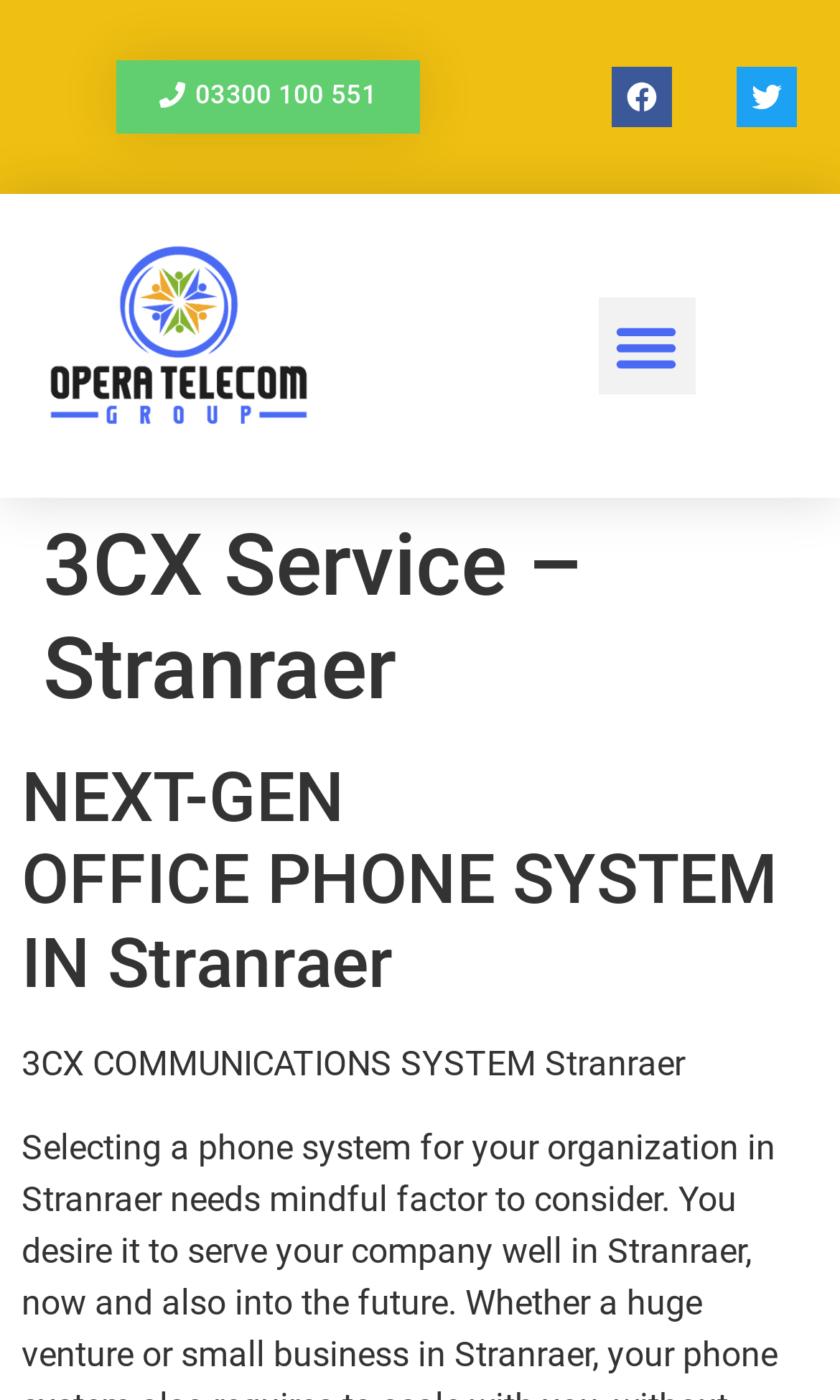Provide your answer in a single word or phrase: 
What is the purpose of the button on the top right?

Menu Toggle